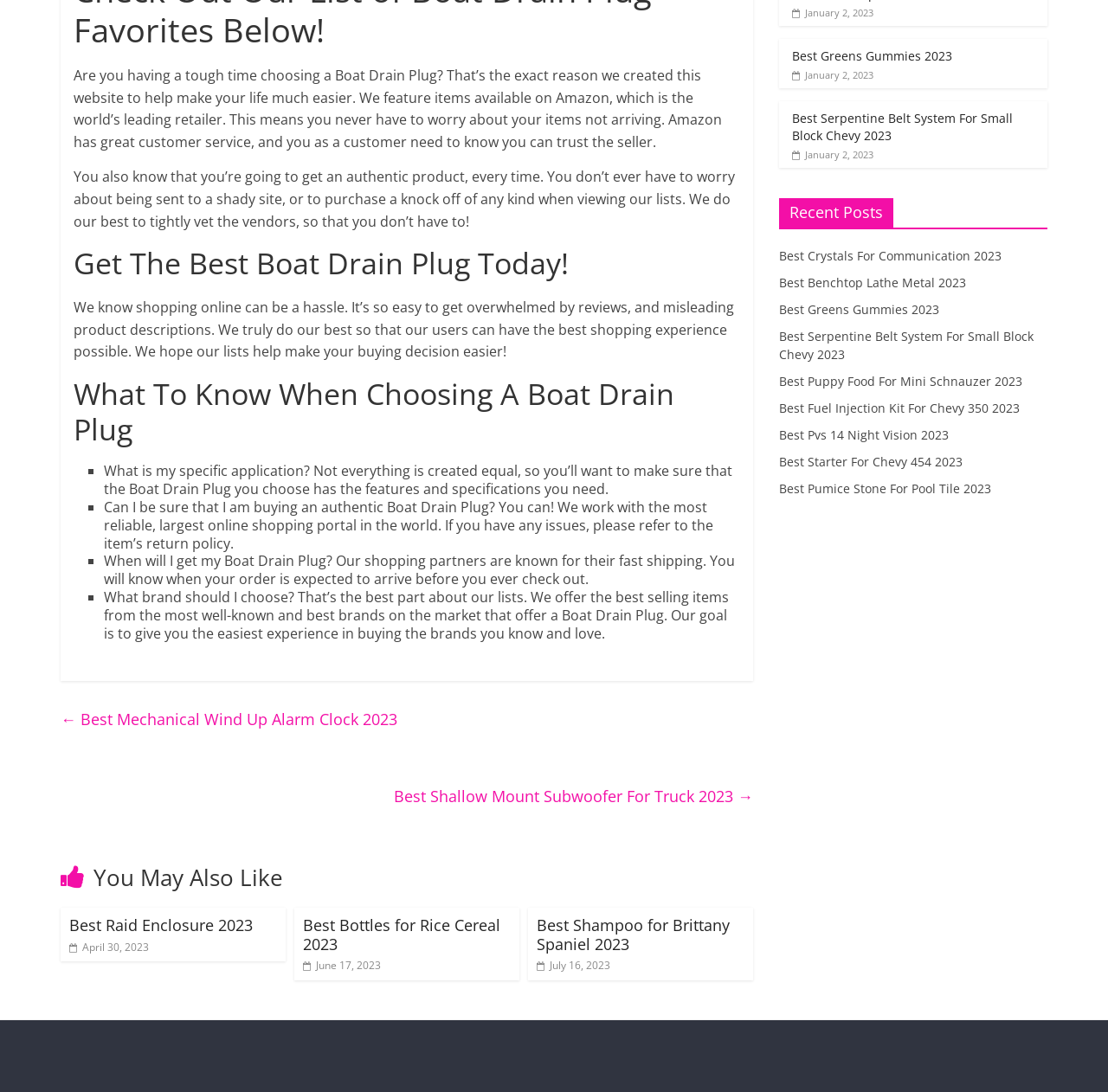Using the description "January 2, 2023", predict the bounding box of the relevant HTML element.

[0.715, 0.063, 0.788, 0.075]